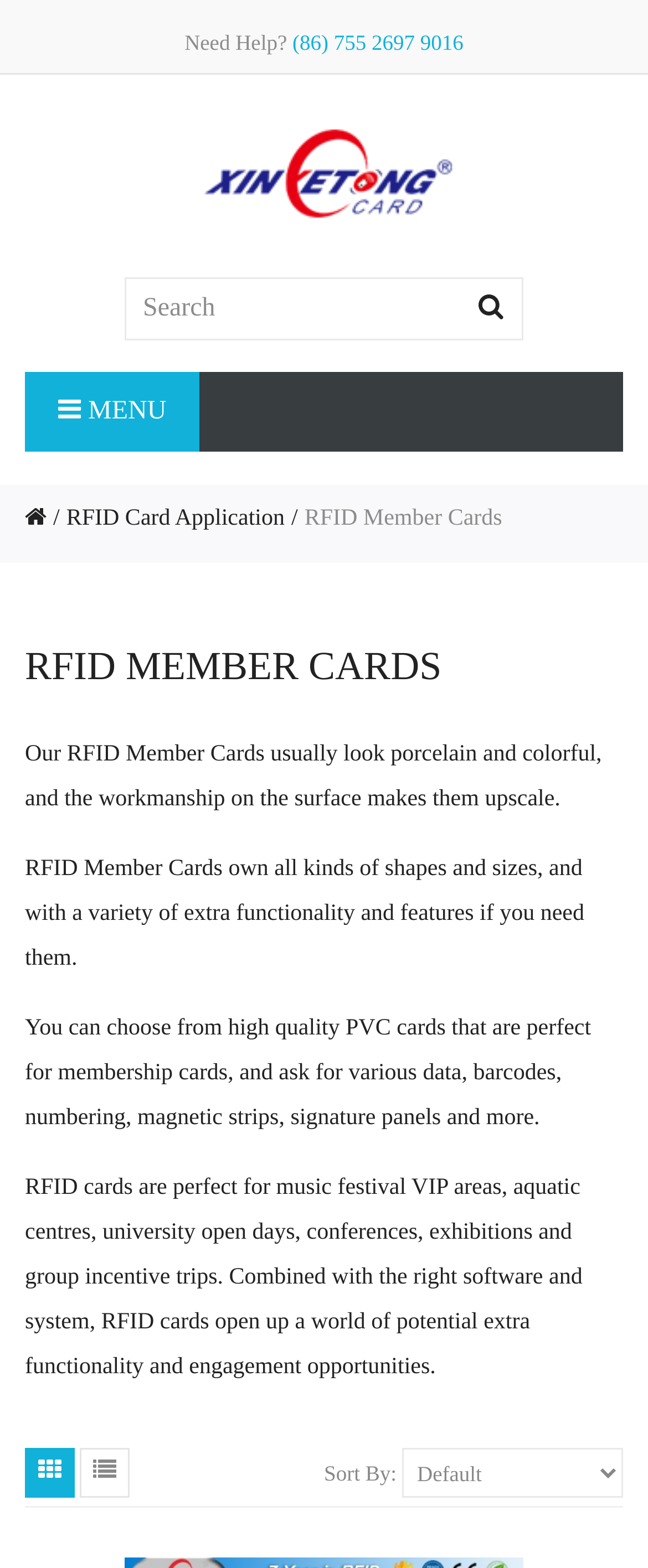Given the element description, predict the bounding box coordinates in the format (top-left x, top-left y, bottom-right x, bottom-right y), using floating point numbers between 0 and 1: Menu

[0.038, 0.237, 0.308, 0.288]